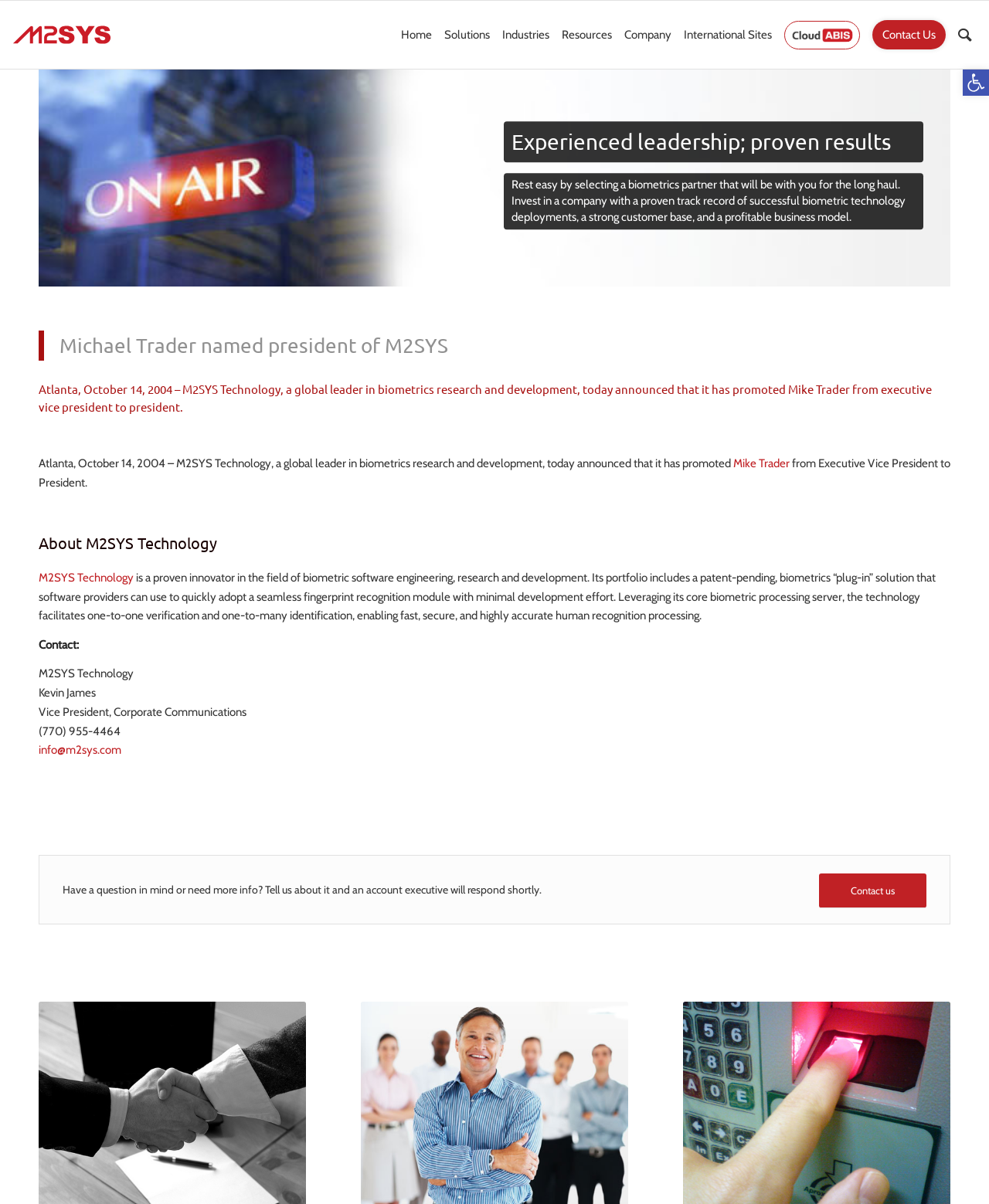Please identify the bounding box coordinates of the region to click in order to complete the given instruction: "Learn about M2SYS Technology". The coordinates should be four float numbers between 0 and 1, i.e., [left, top, right, bottom].

[0.039, 0.474, 0.135, 0.485]